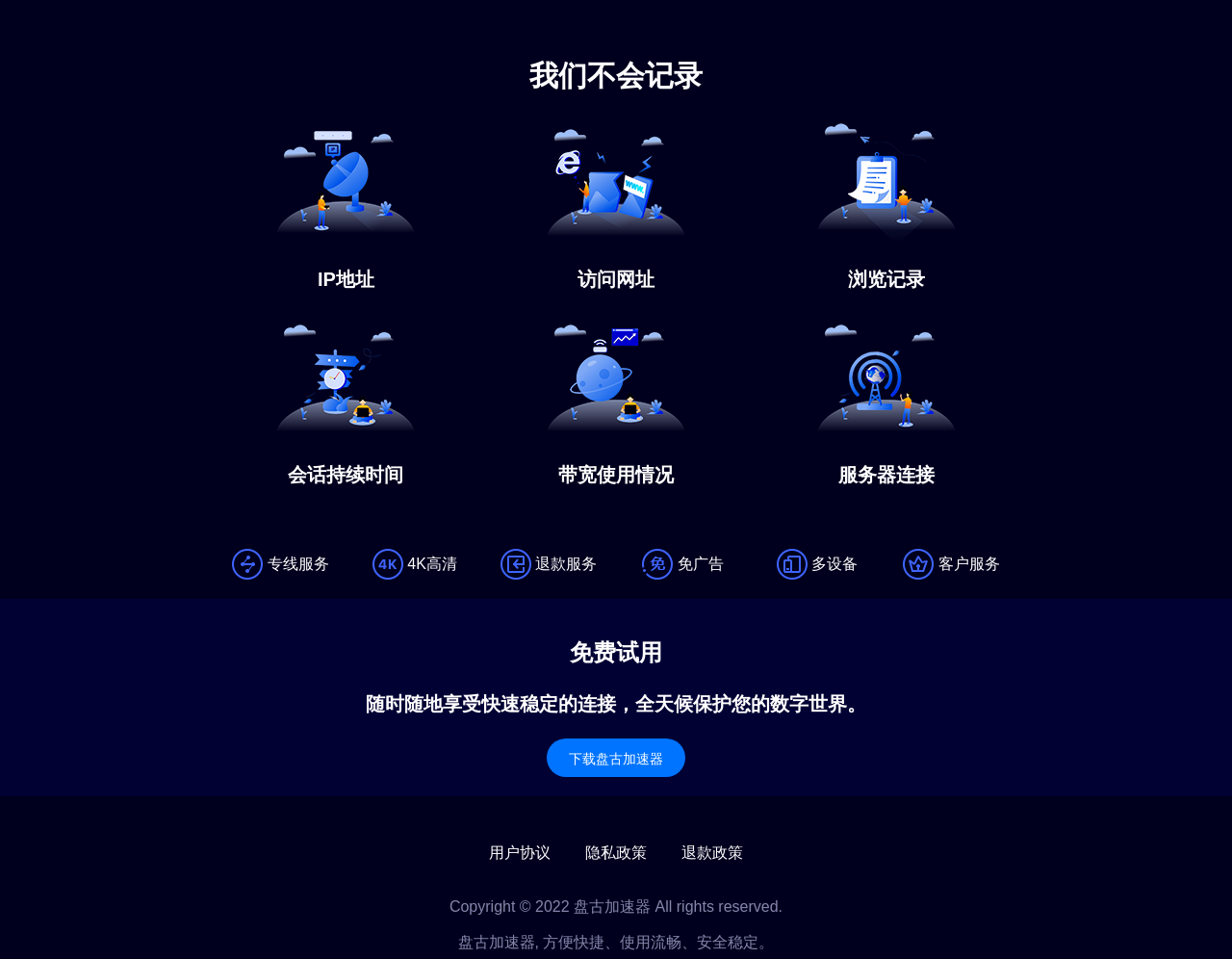Answer succinctly with a single word or phrase:
How many links are in the footer section?

3